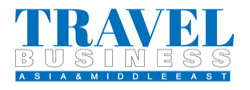Capture every detail in the image and describe it fully.

The image showcases the logo of "Travel Business," prominently featuring the name in a bold, blue font. The word "TRAVEL" is emphasized in all caps, with the word "BUSINESS" appearing directly below it in a slightly lighter shade. Below the main text, the tagline "ASIA & MIDDLE EAST" is inscribed, indicating the publication's focus on travel-related topics in these regions. This logo effectively conveys a sense of professionalism and expertise in the travel sector, making it an eye-catching element for readers interested in travel news and insights.